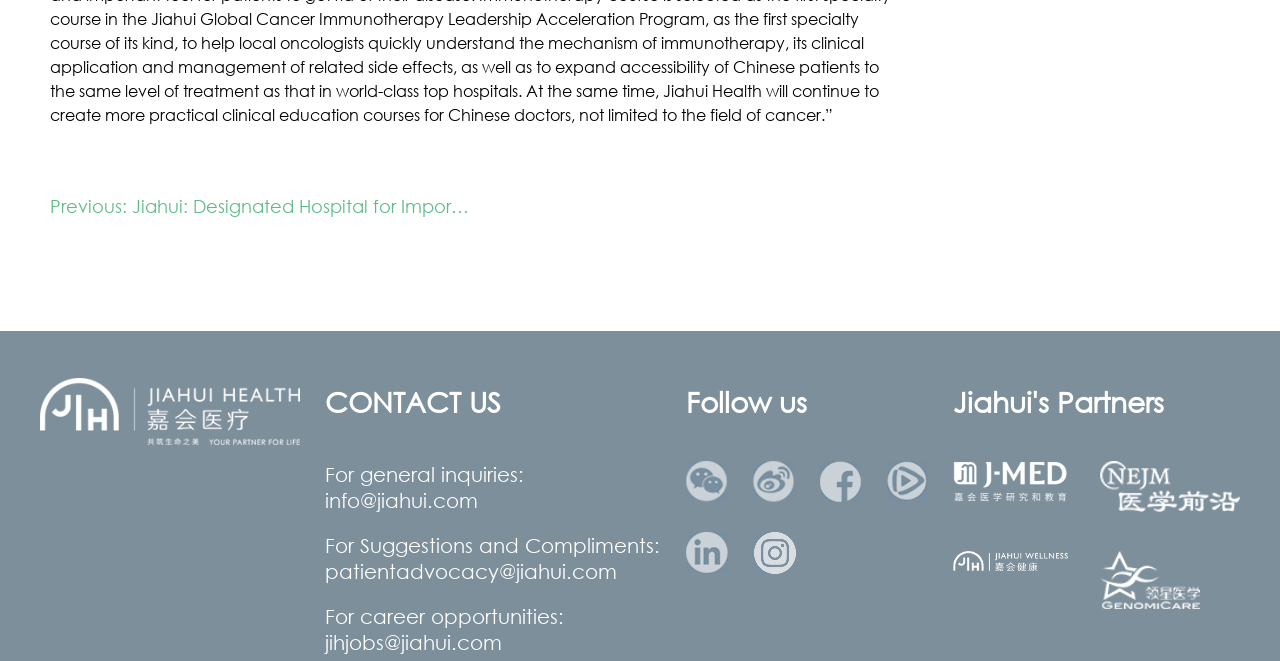Locate the bounding box coordinates of the area where you should click to accomplish the instruction: "Send a career opportunity inquiry".

[0.254, 0.955, 0.516, 0.989]